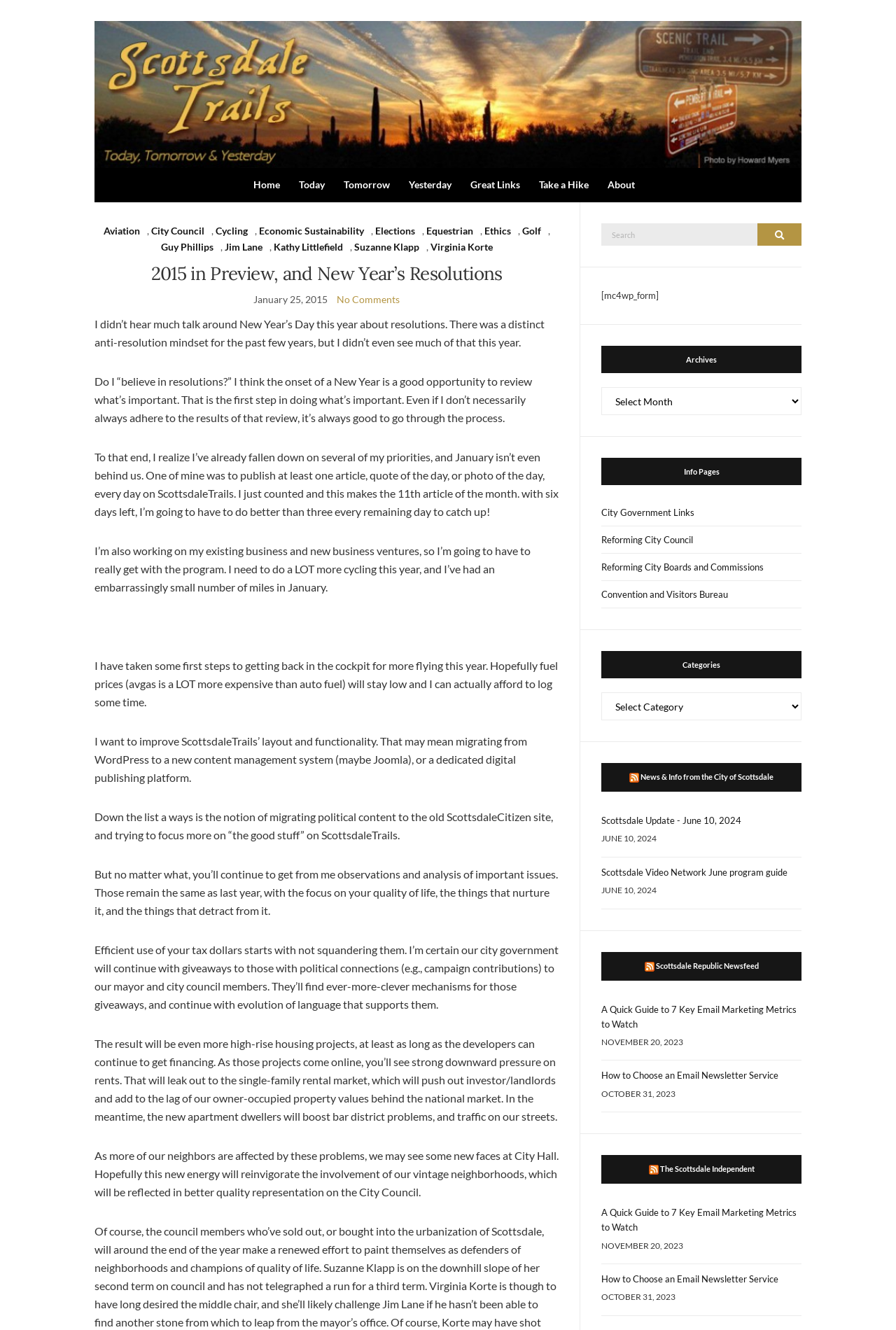Based on the element description: "Terms & Conditions", identify the UI element and provide its bounding box coordinates. Use four float numbers between 0 and 1, [left, top, right, bottom].

None